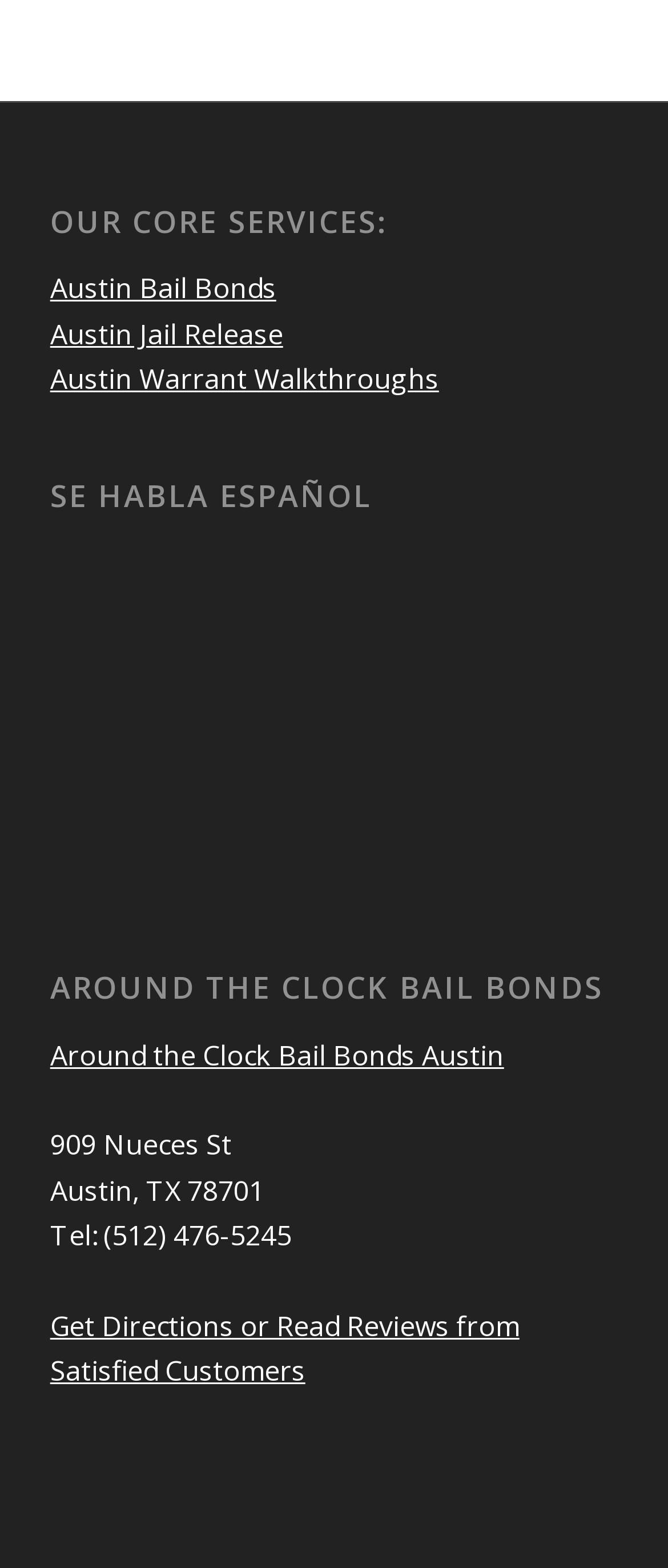Using the elements shown in the image, answer the question comprehensively: What language is supported by the bail bonds service?

I found the answer by looking at the heading 'SE HABLA ESPAÑOL' which suggests that the bail bonds service supports Spanish language.